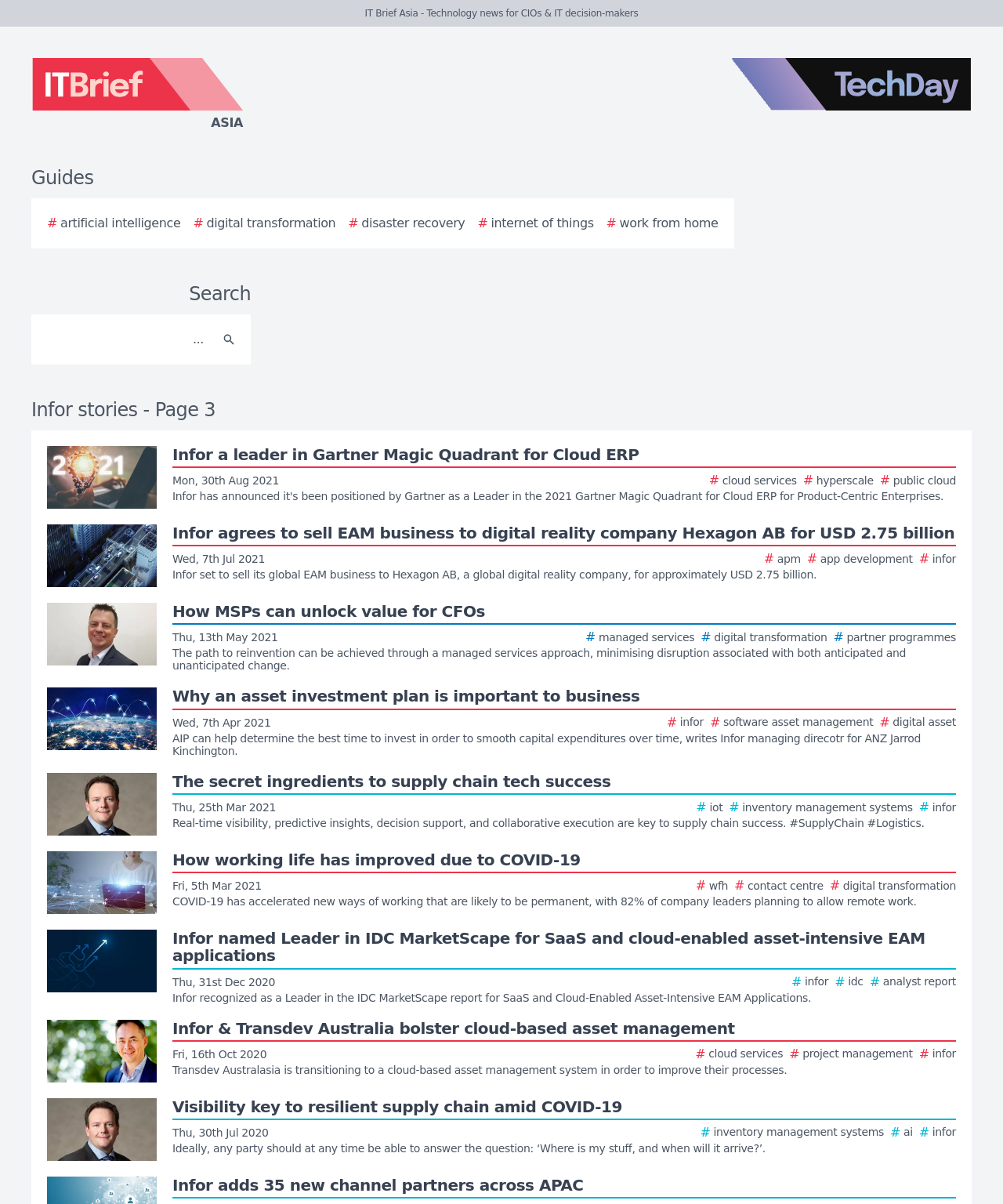Find the headline of the webpage and generate its text content.

Infor stories - Page 3